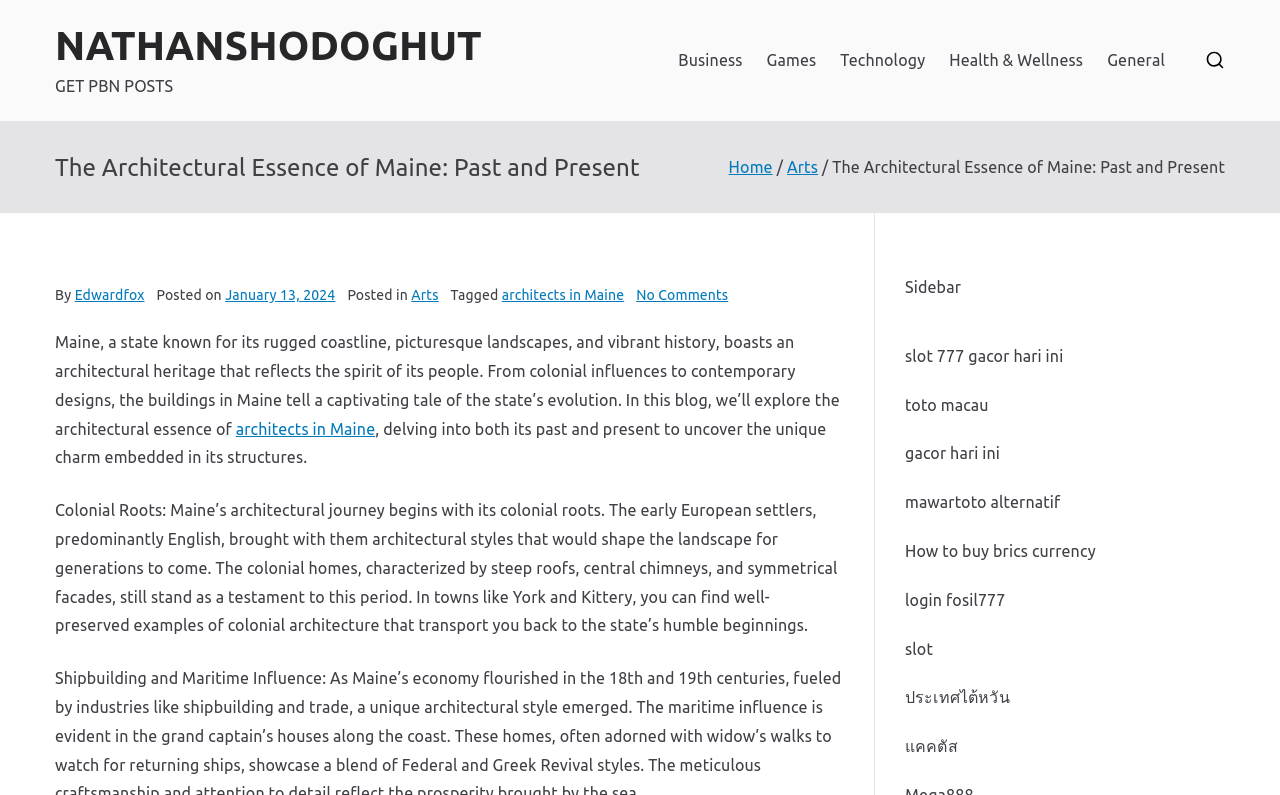Give the bounding box coordinates for the element described by: "architects in Maine".

[0.392, 0.361, 0.488, 0.381]